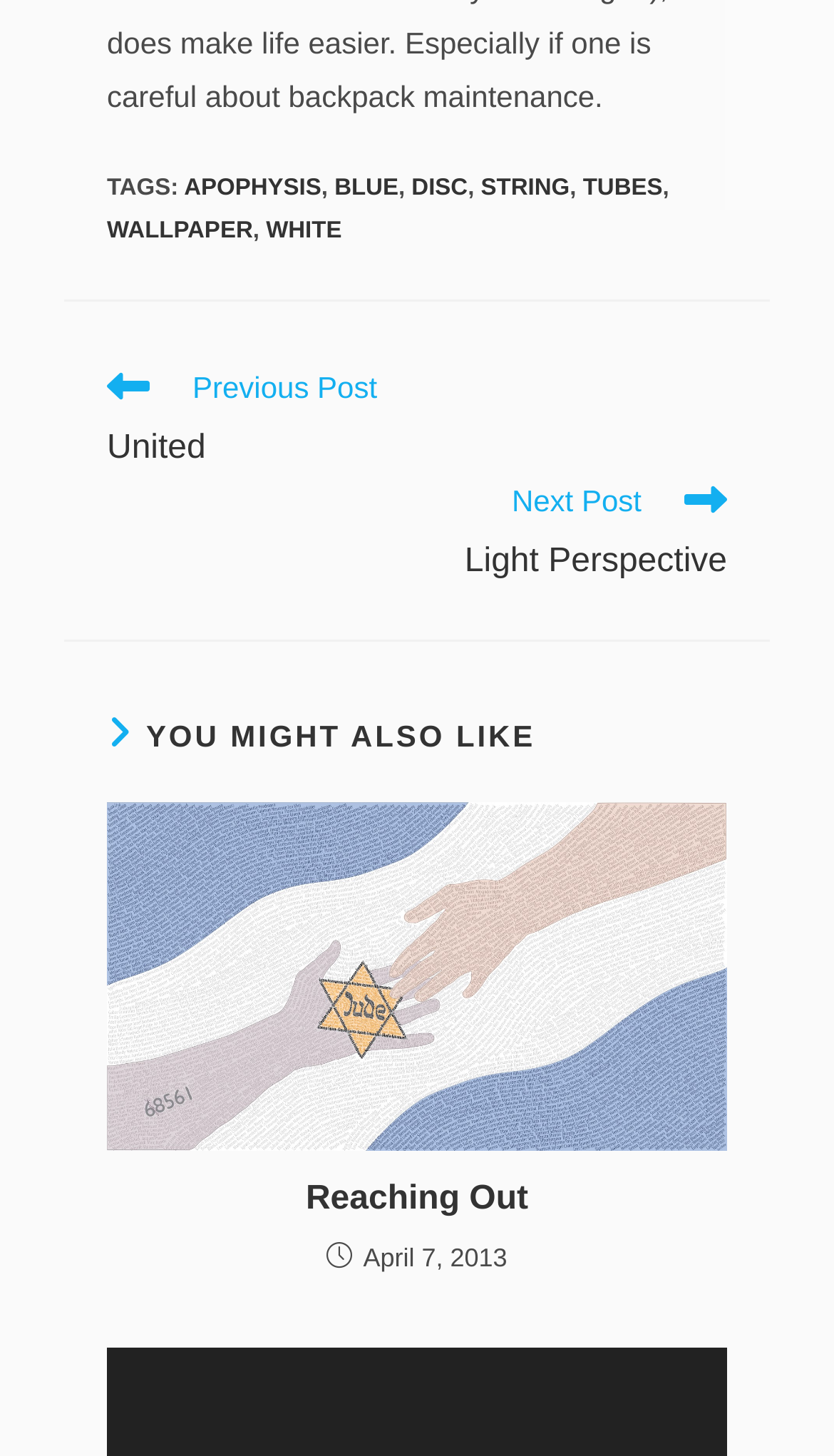Please find the bounding box coordinates in the format (top-left x, top-left y, bottom-right x, bottom-right y) for the given element description. Ensure the coordinates are floating point numbers between 0 and 1. Description: Reaching Out

[0.159, 0.808, 0.841, 0.841]